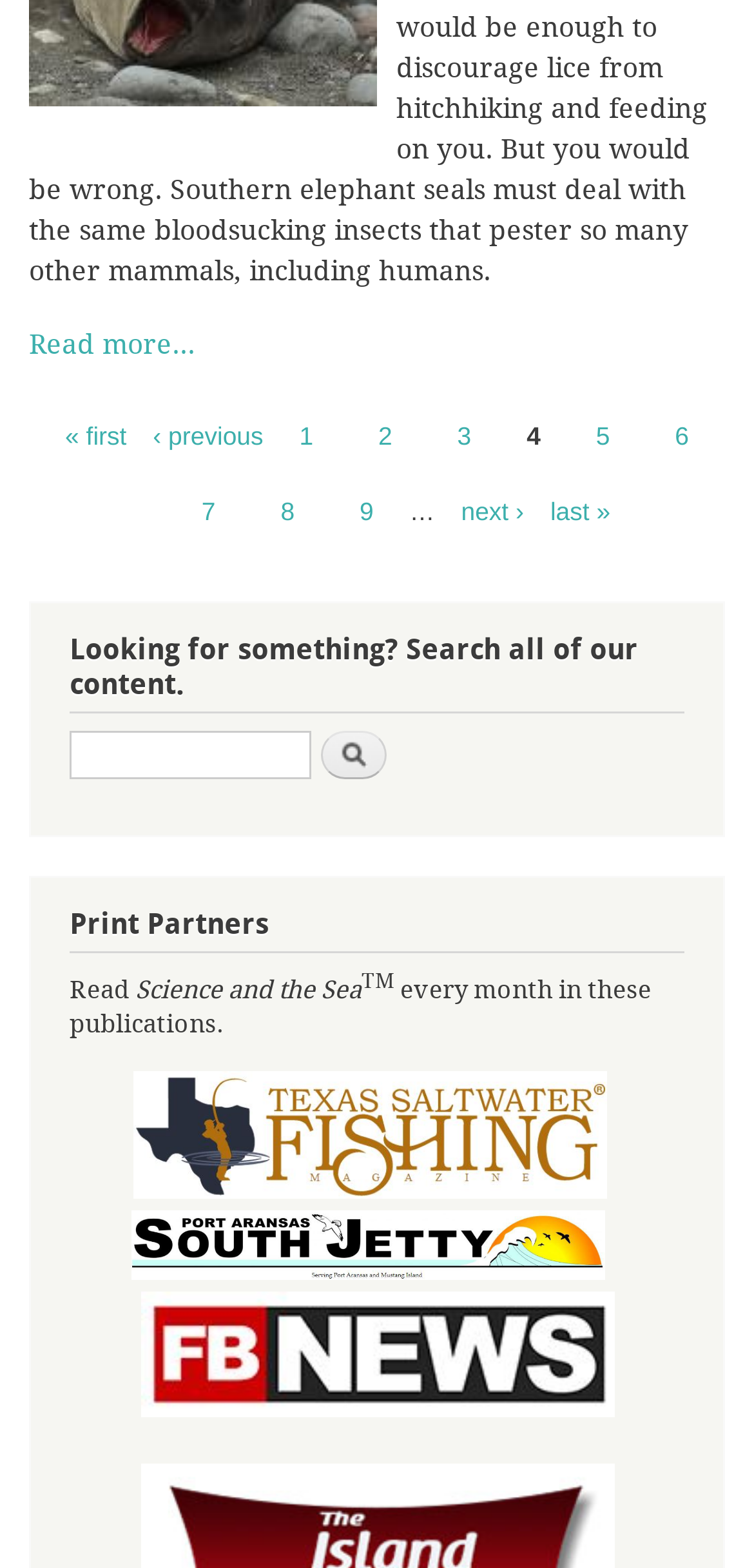What is the purpose of the textbox?
Please provide a single word or phrase as your answer based on the image.

Search